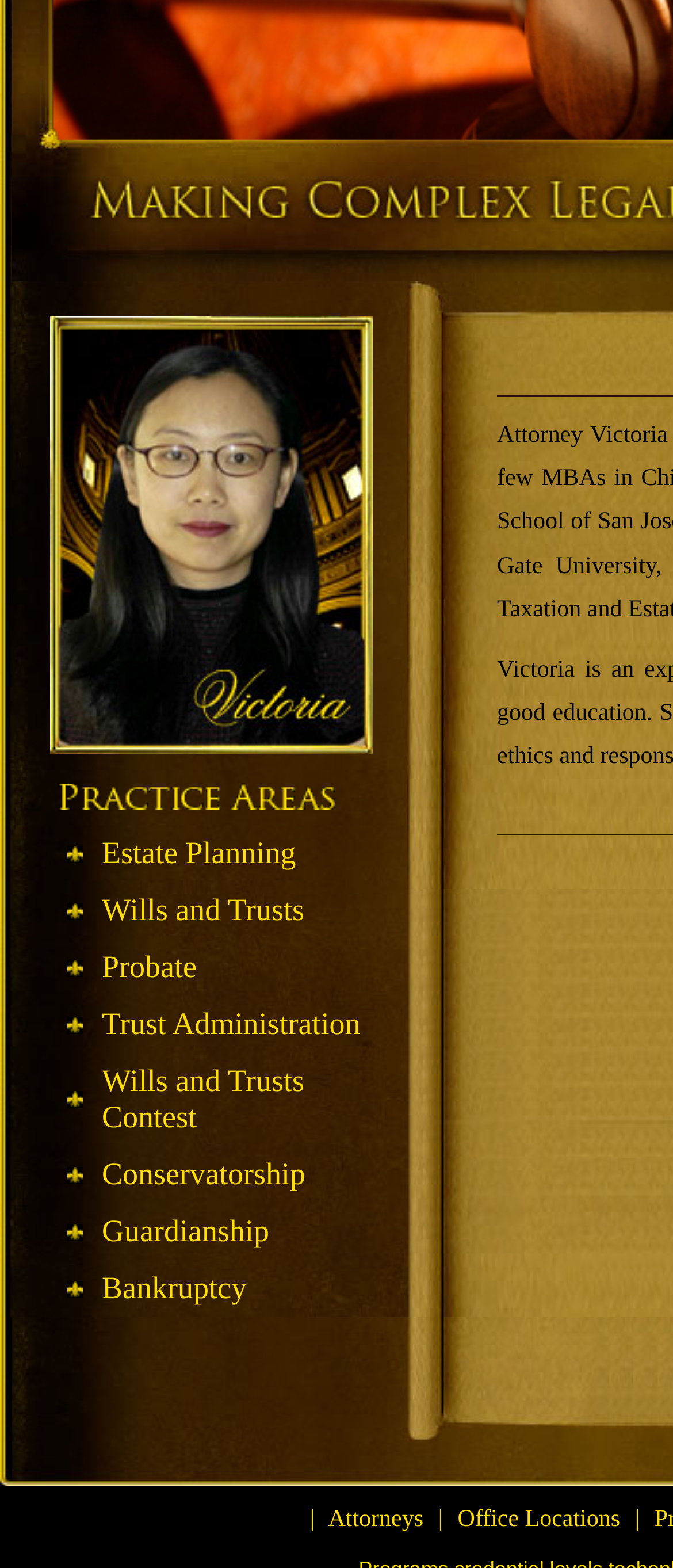Identify the bounding box for the UI element that is described as follows: "Office Locations".

[0.671, 0.961, 0.931, 0.978]